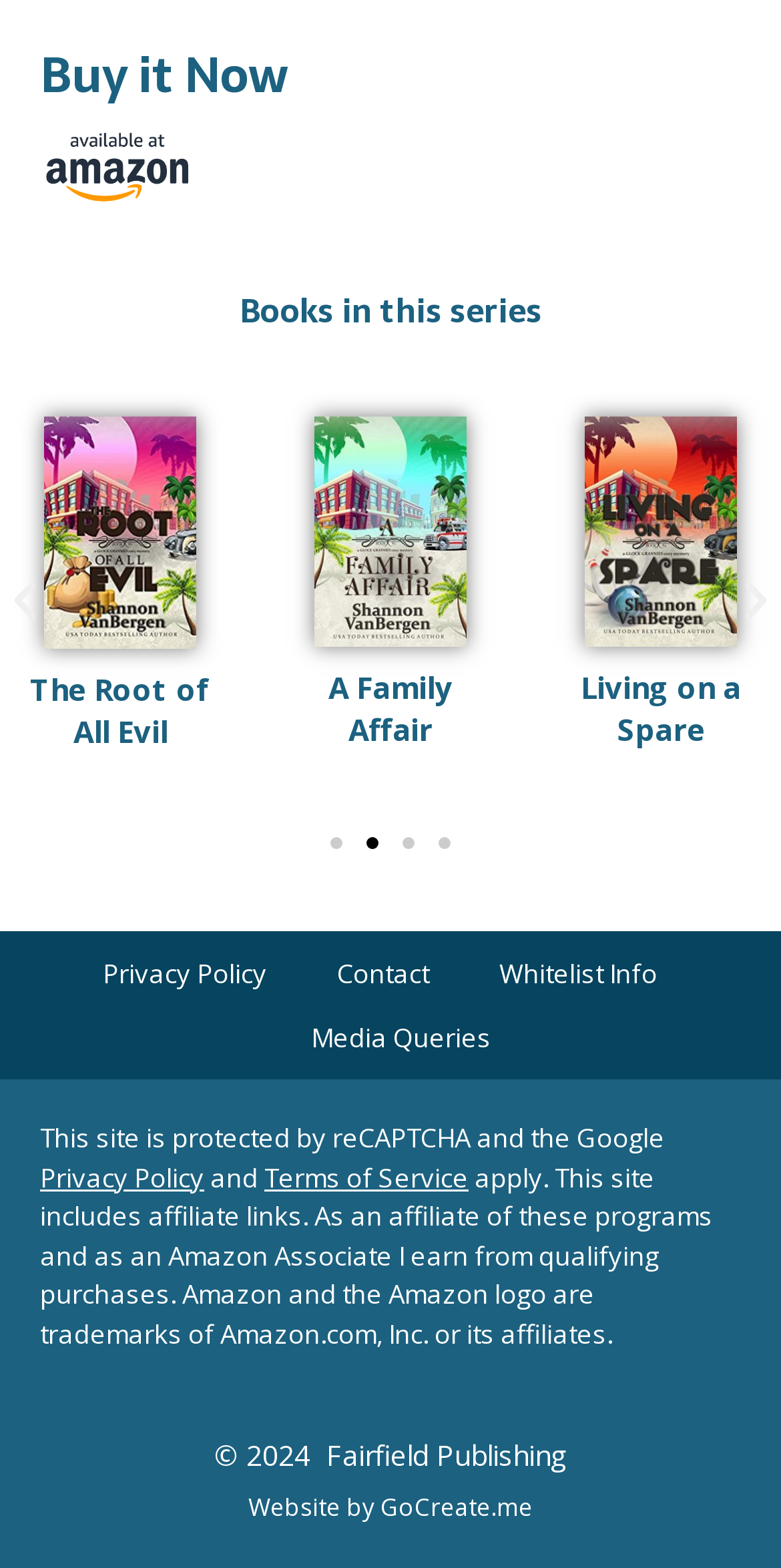Please determine the bounding box coordinates for the UI element described here. Use the format (top-left x, top-left y, bottom-right x, bottom-right y) with values bounded between 0 and 1: Contact

[0.413, 0.601, 0.567, 0.641]